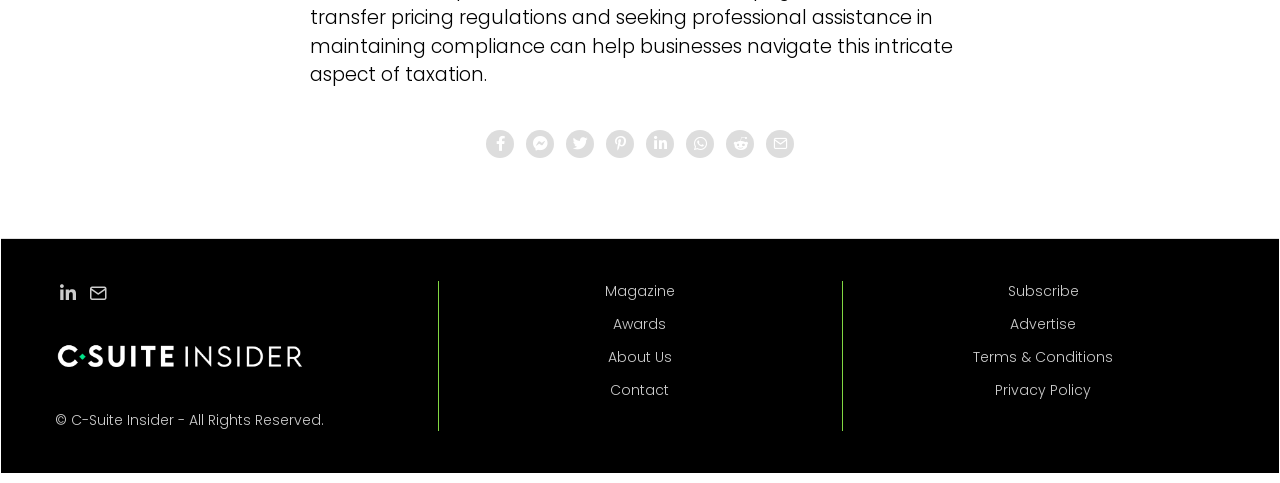Identify the bounding box of the UI element described as follows: "Privacy Policy". Provide the coordinates as four float numbers in the range of 0 to 1 [left, top, right, bottom].

[0.778, 0.786, 0.853, 0.828]